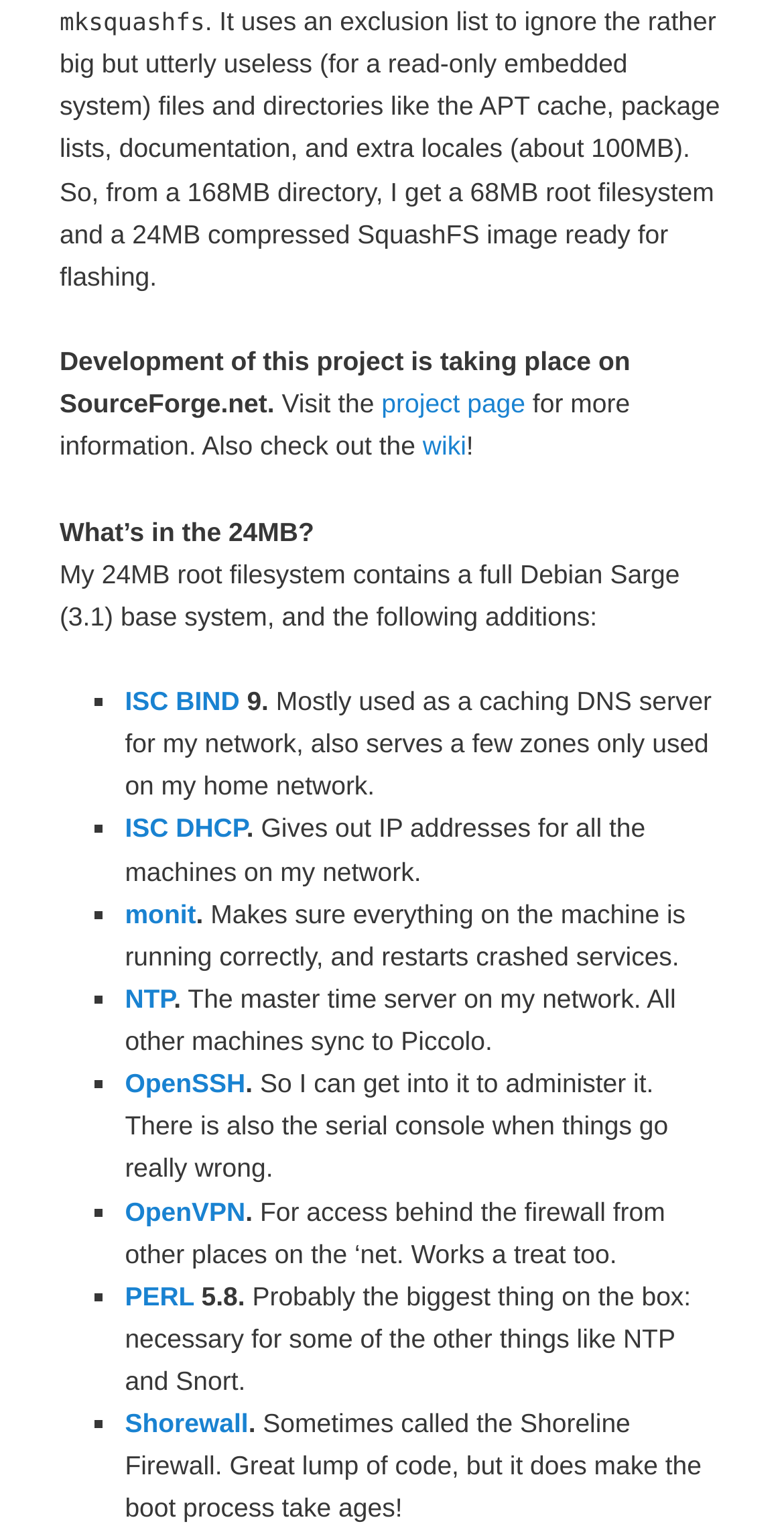Please find the bounding box coordinates of the element that needs to be clicked to perform the following instruction: "visit the project page". The bounding box coordinates should be four float numbers between 0 and 1, represented as [left, top, right, bottom].

[0.487, 0.253, 0.67, 0.273]